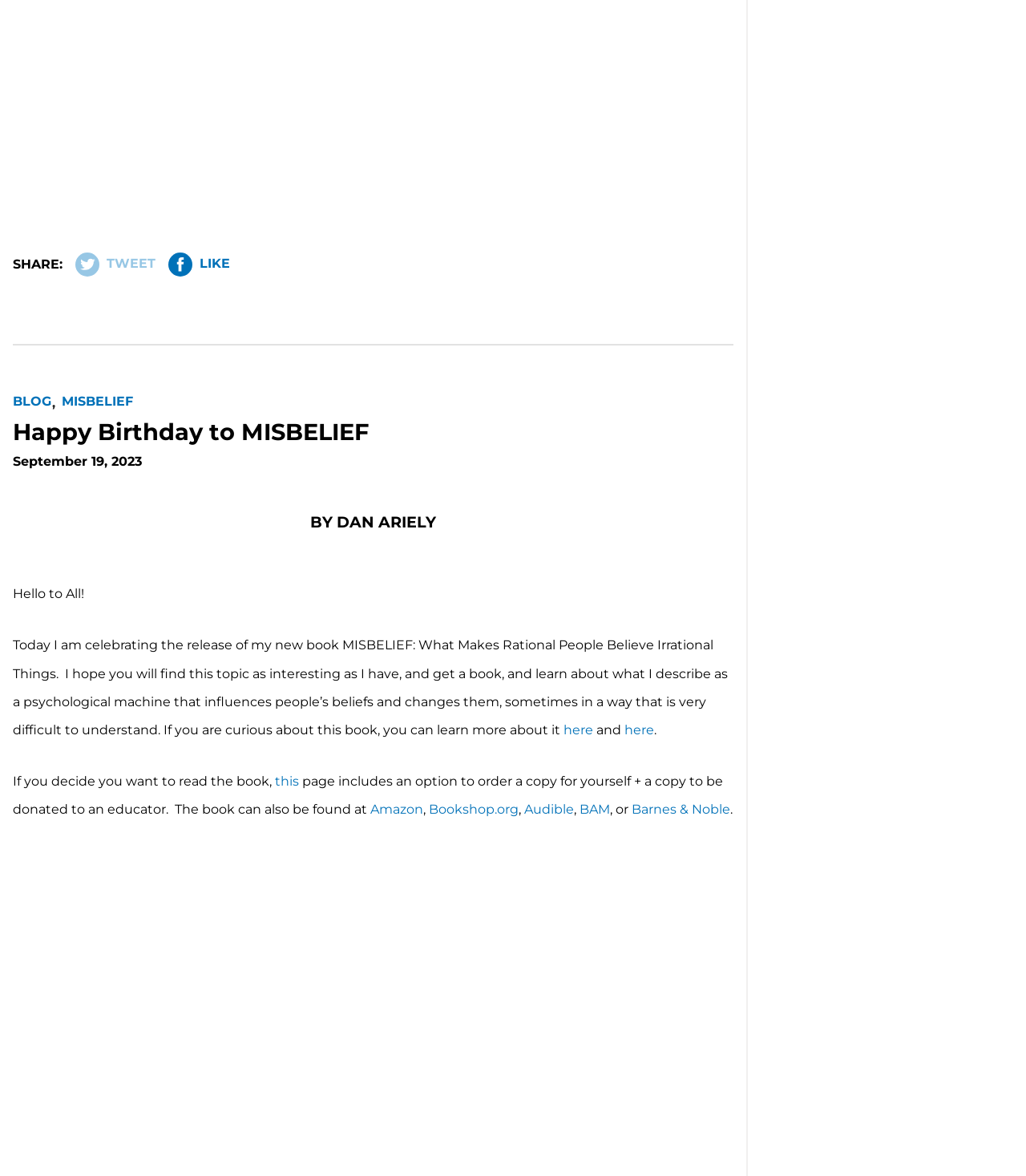What is the occasion of the post?
Provide an in-depth and detailed explanation in response to the question.

The heading 'Happy Birthday to MISBELIEF' and the text 'Today I am celebrating...' suggest that the occasion of the post is the birthday of the book MISBELIEF.